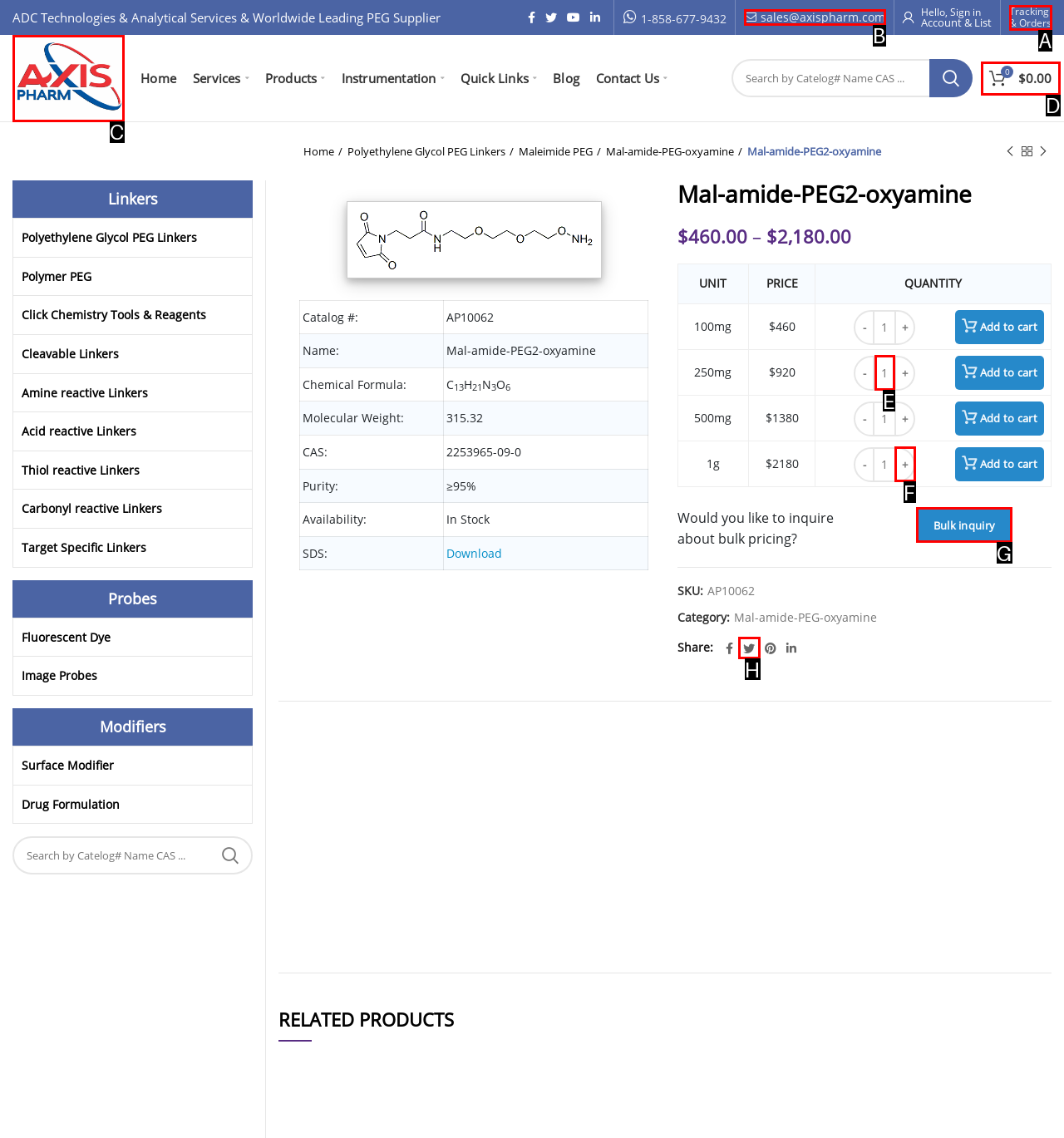Given the description: sales@axispharm.com, identify the HTML element that fits best. Respond with the letter of the correct option from the choices.

B